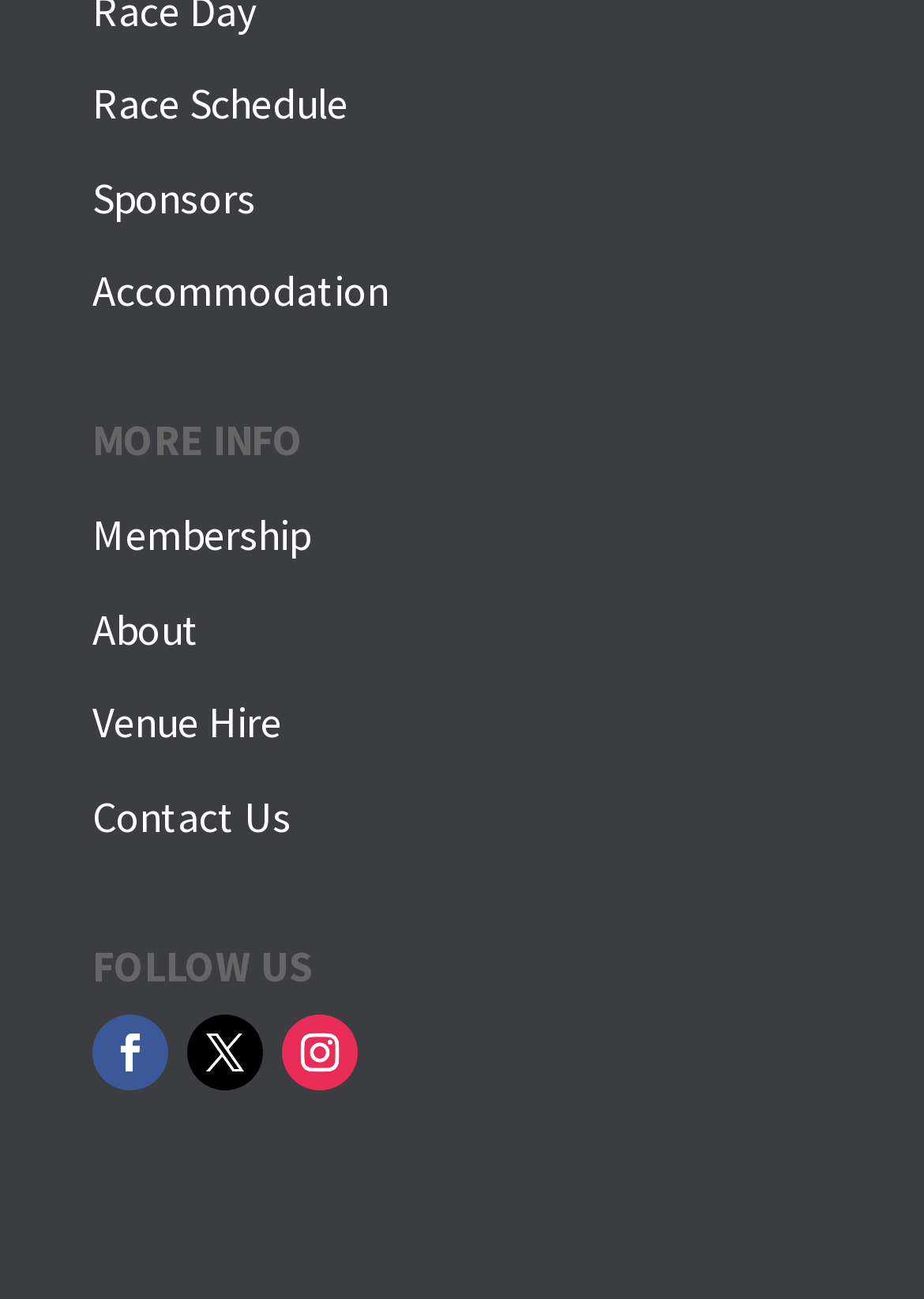Answer the question with a single word or phrase: 
How many social media links are on the webpage?

3